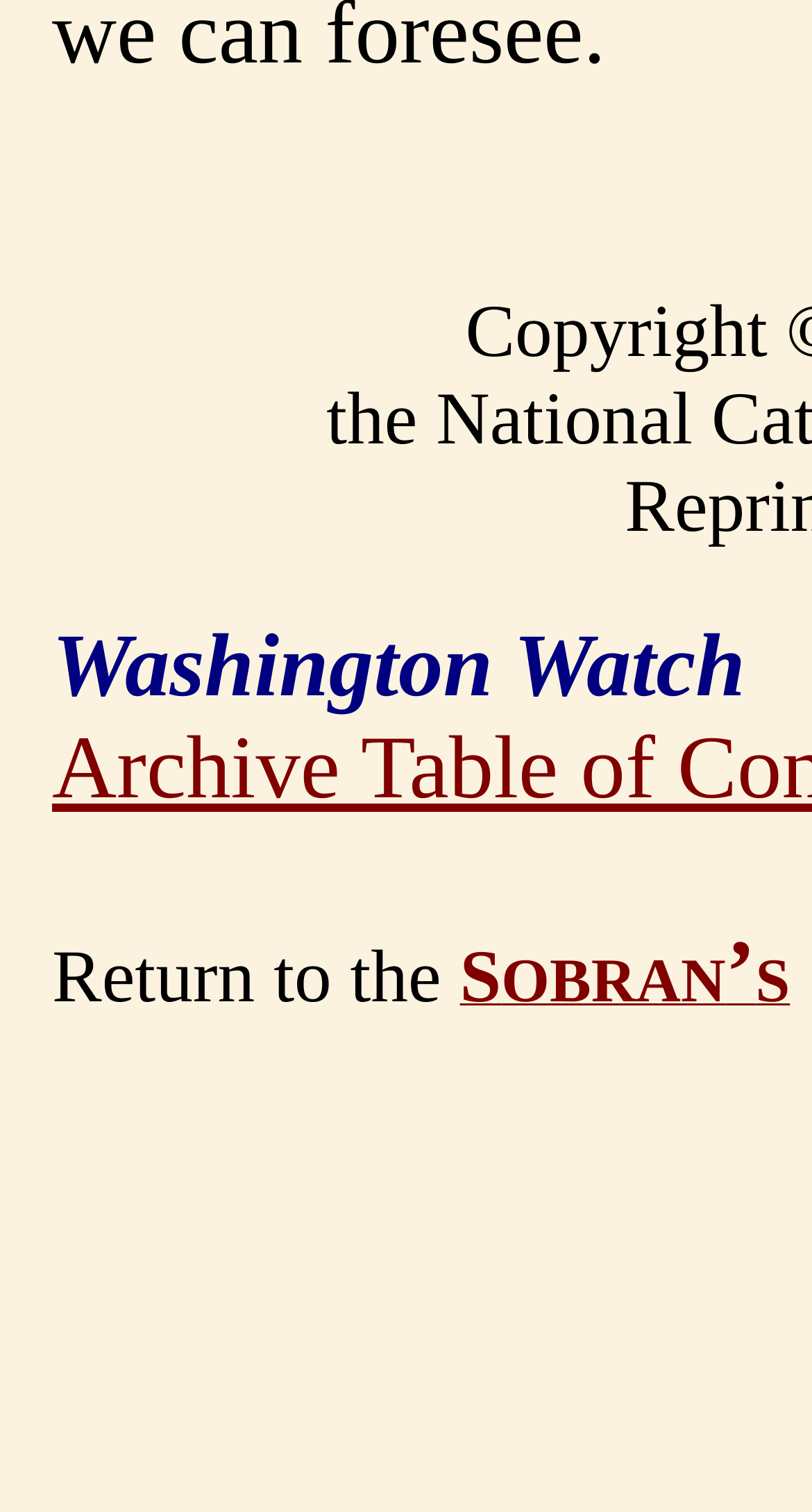Using the provided element description: "Sitemap", determine the bounding box coordinates of the corresponding UI element in the screenshot.

None